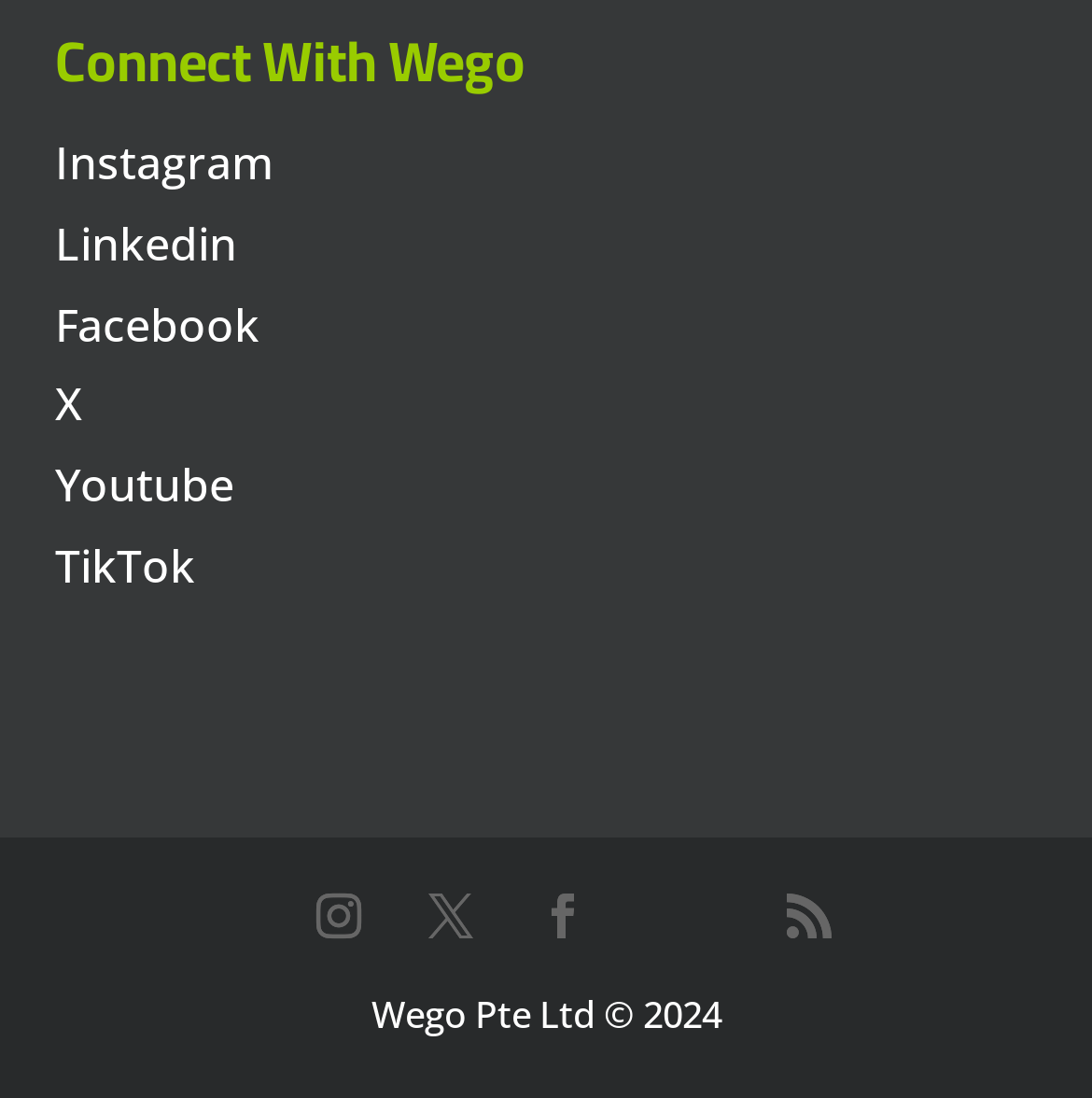Use a single word or phrase to answer the question:
What is the copyright year mentioned?

2024